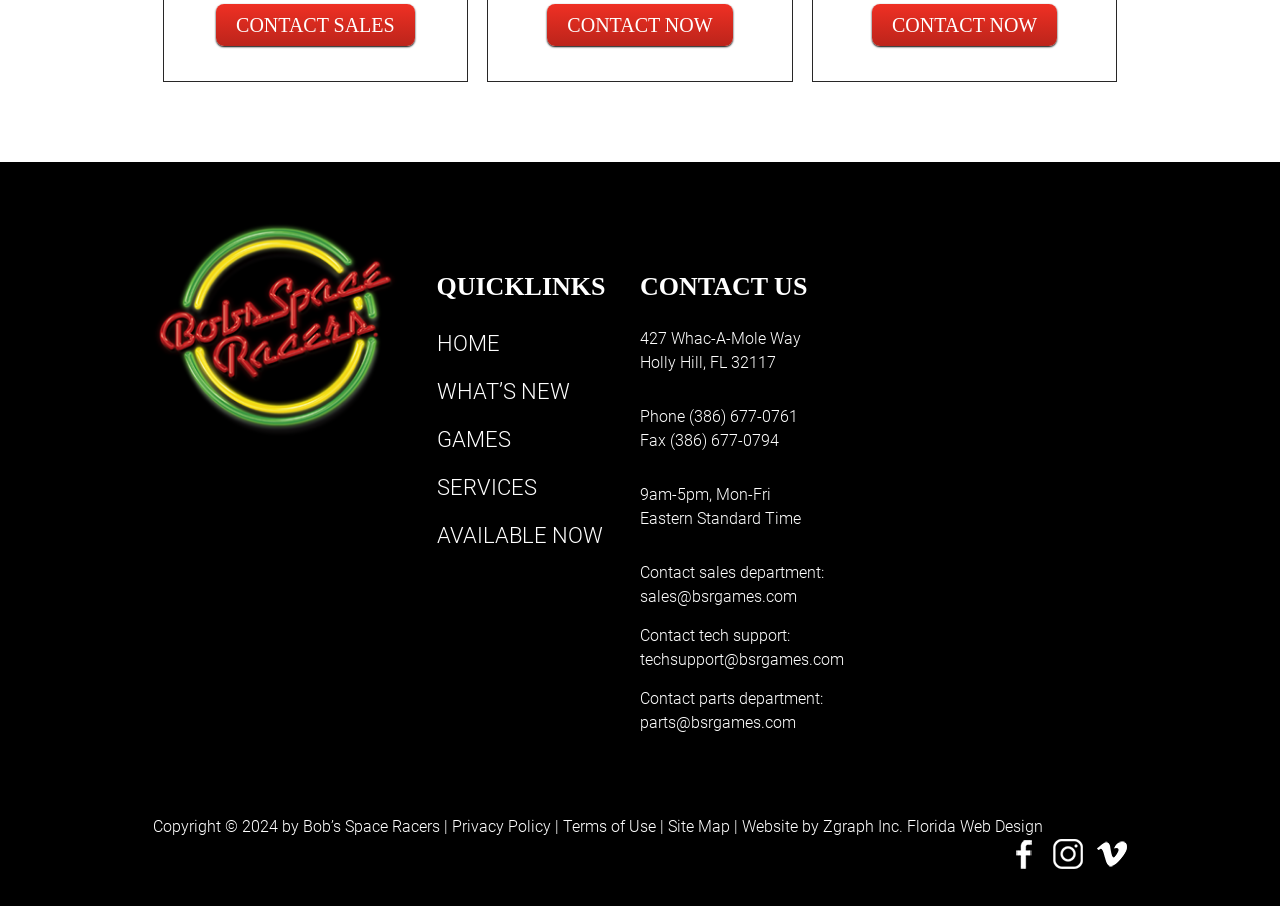Please identify the bounding box coordinates of the element on the webpage that should be clicked to follow this instruction: "Click CONTACT NOW". The bounding box coordinates should be given as four float numbers between 0 and 1, formatted as [left, top, right, bottom].

[0.428, 0.005, 0.572, 0.051]